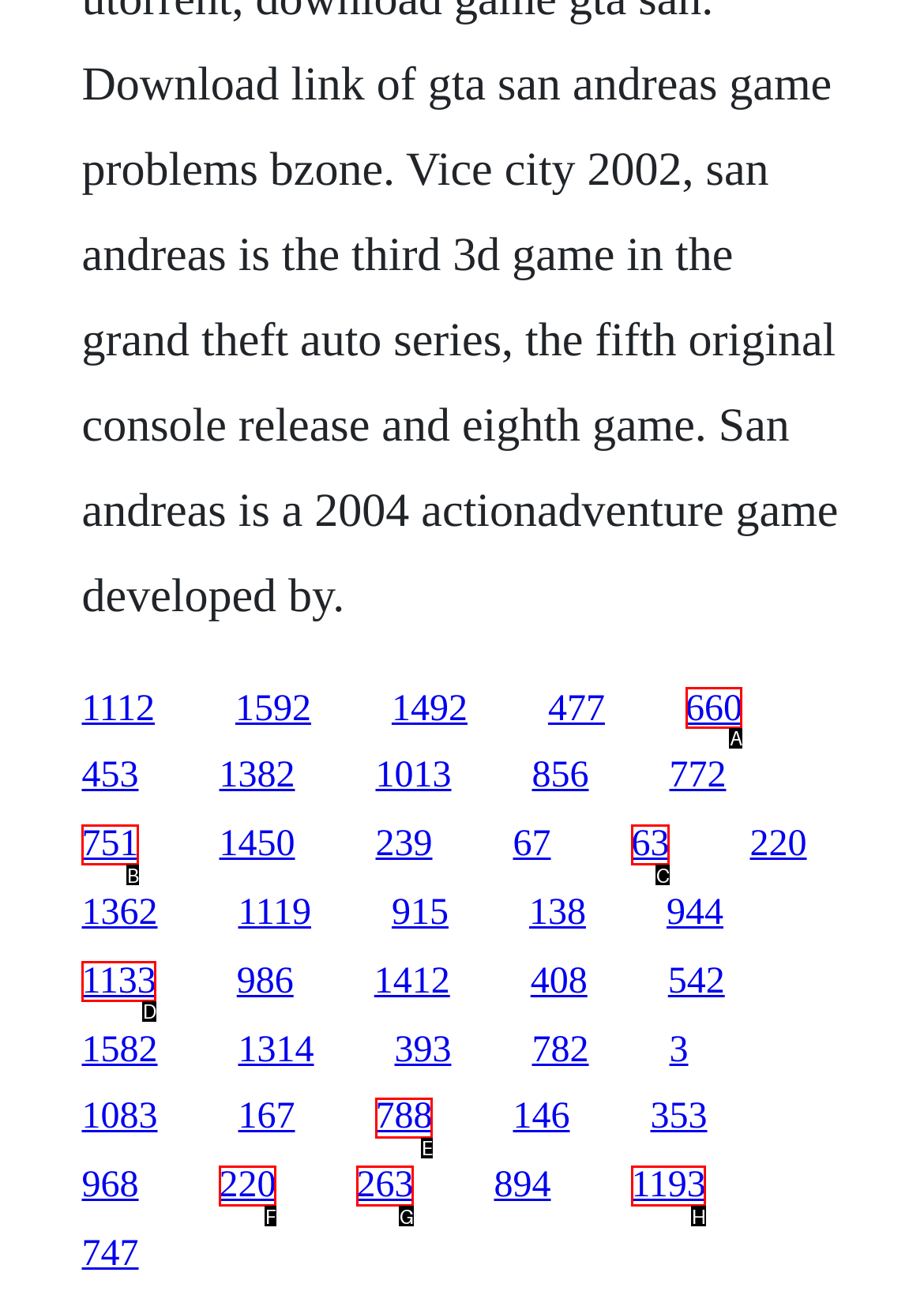Indicate the HTML element to be clicked to accomplish this task: go to the fifth link Respond using the letter of the correct option.

A